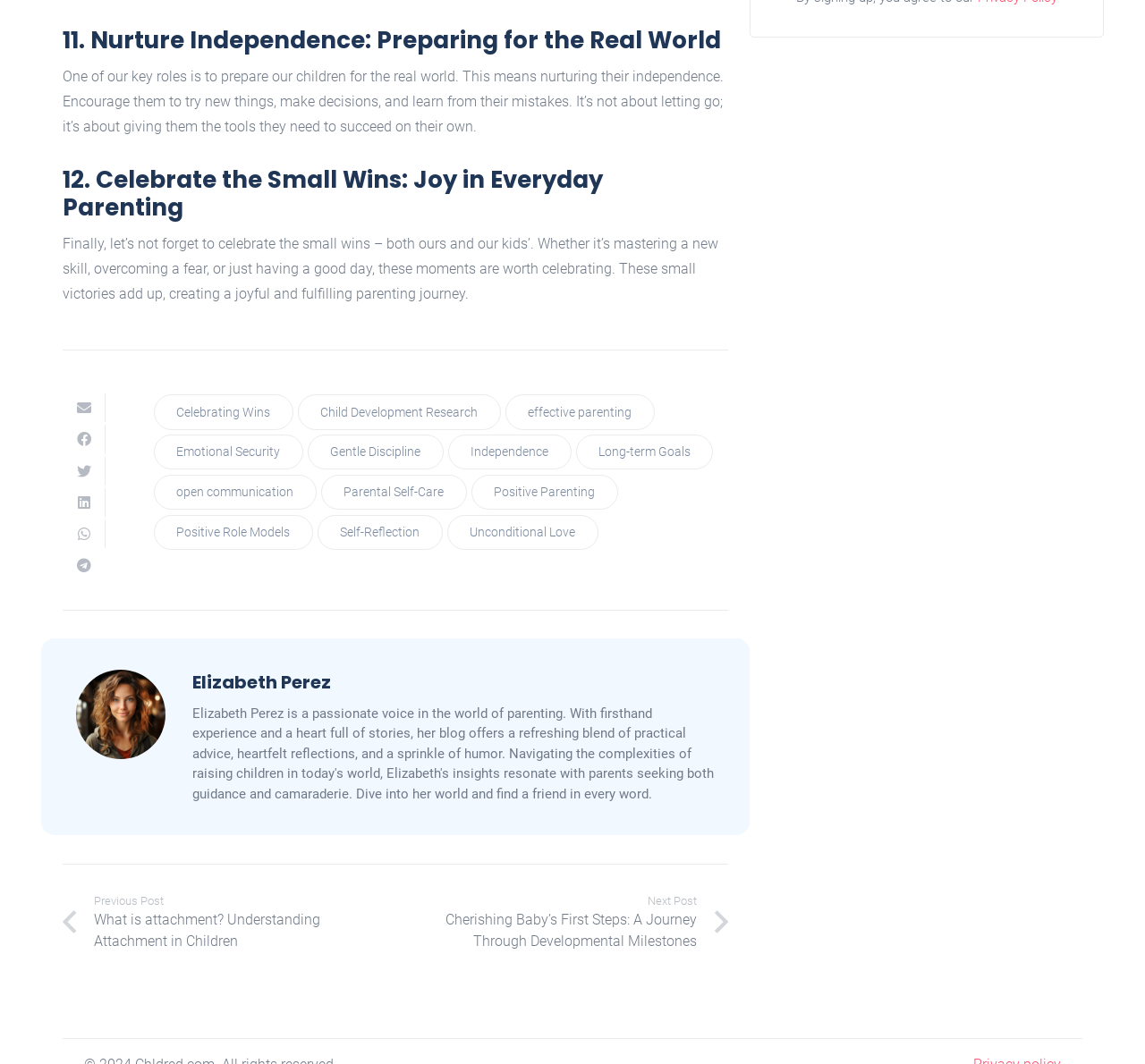What is the main topic of the webpage?
Please analyze the image and answer the question with as much detail as possible.

Based on the headings and text content, it appears that the webpage is discussing various aspects of parenting, including nurturing independence, celebrating small wins, and preparing children for the real world.